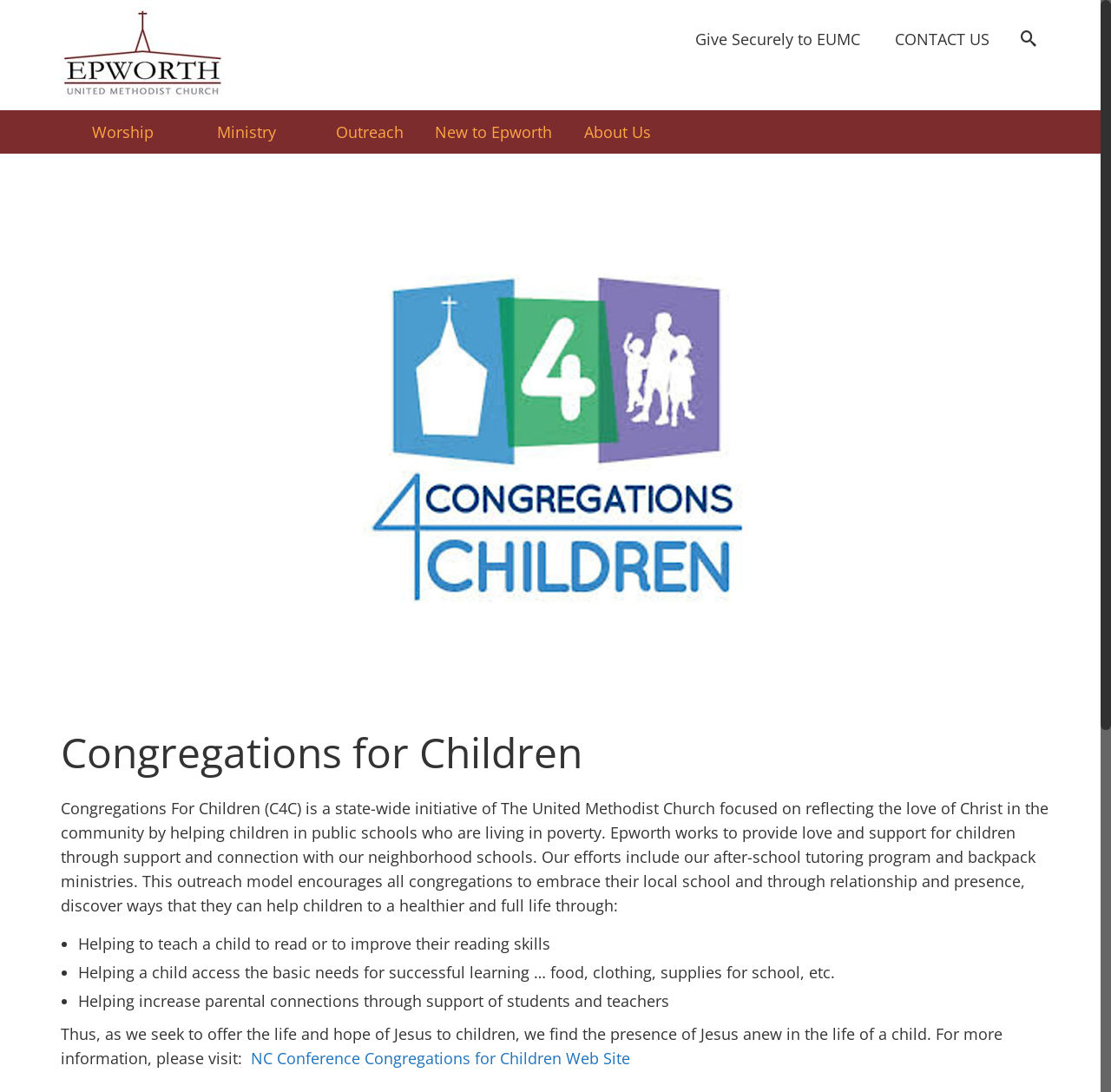Extract the main title from the webpage and generate its text.

Congregations for Children